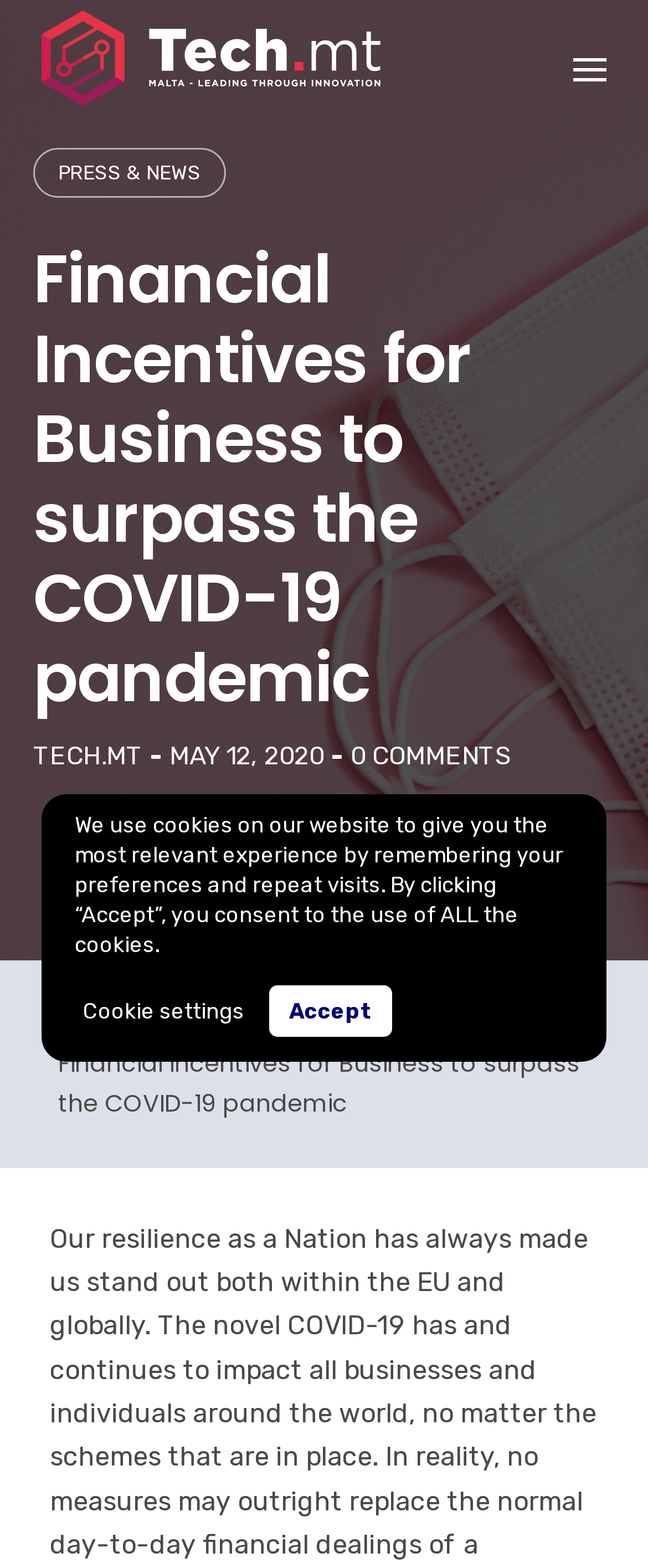Extract the top-level heading from the webpage and provide its text.

Financial Incentives for Business to surpass the COVID-19 pandemic